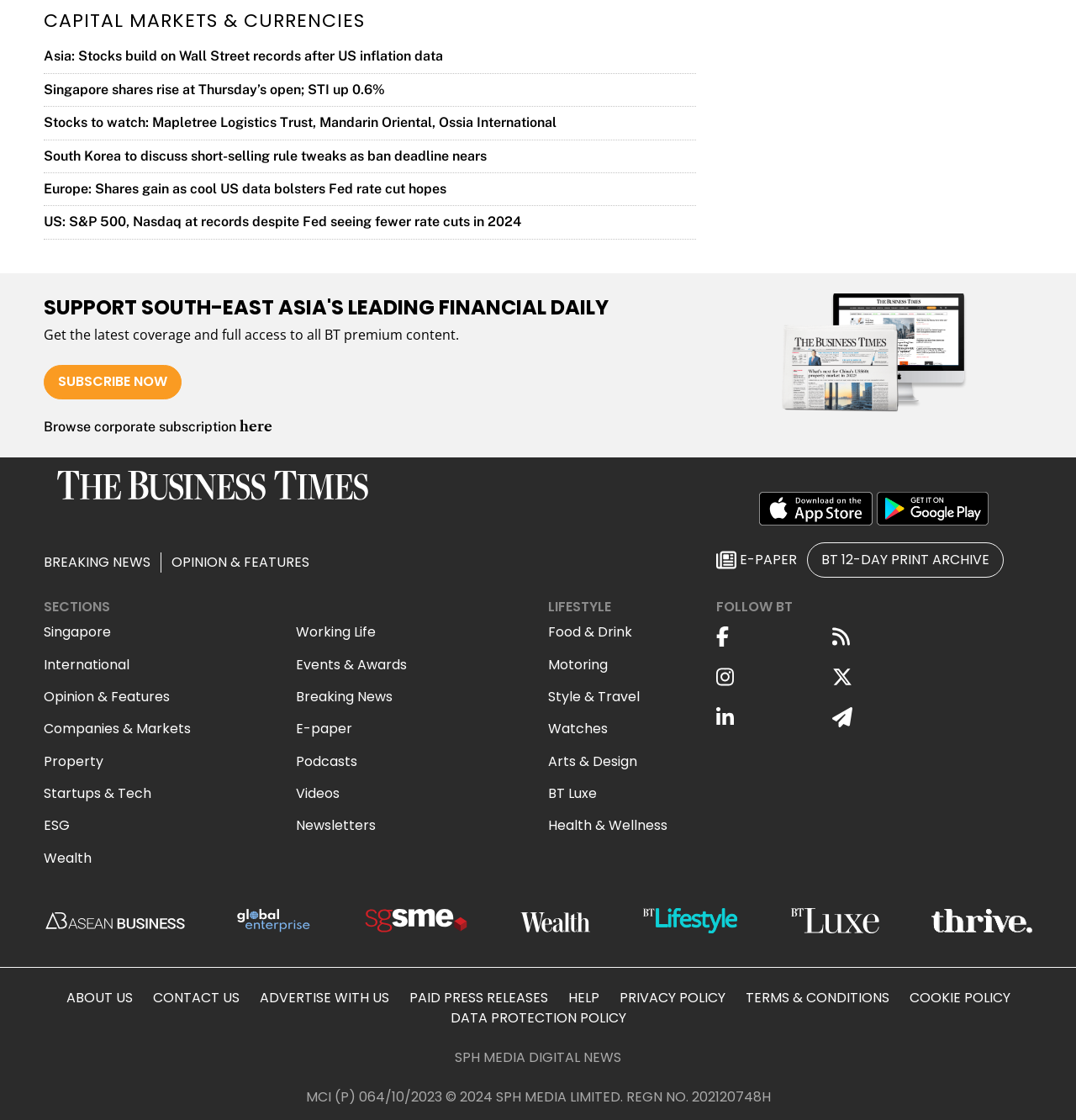Carefully observe the image and respond to the question with a detailed answer:
How can users share articles on social media?

The webpage has a 'FOLLOW BT' section that provides links to share articles on various social media platforms such as Facebook, Twitter, Instagram, and more.